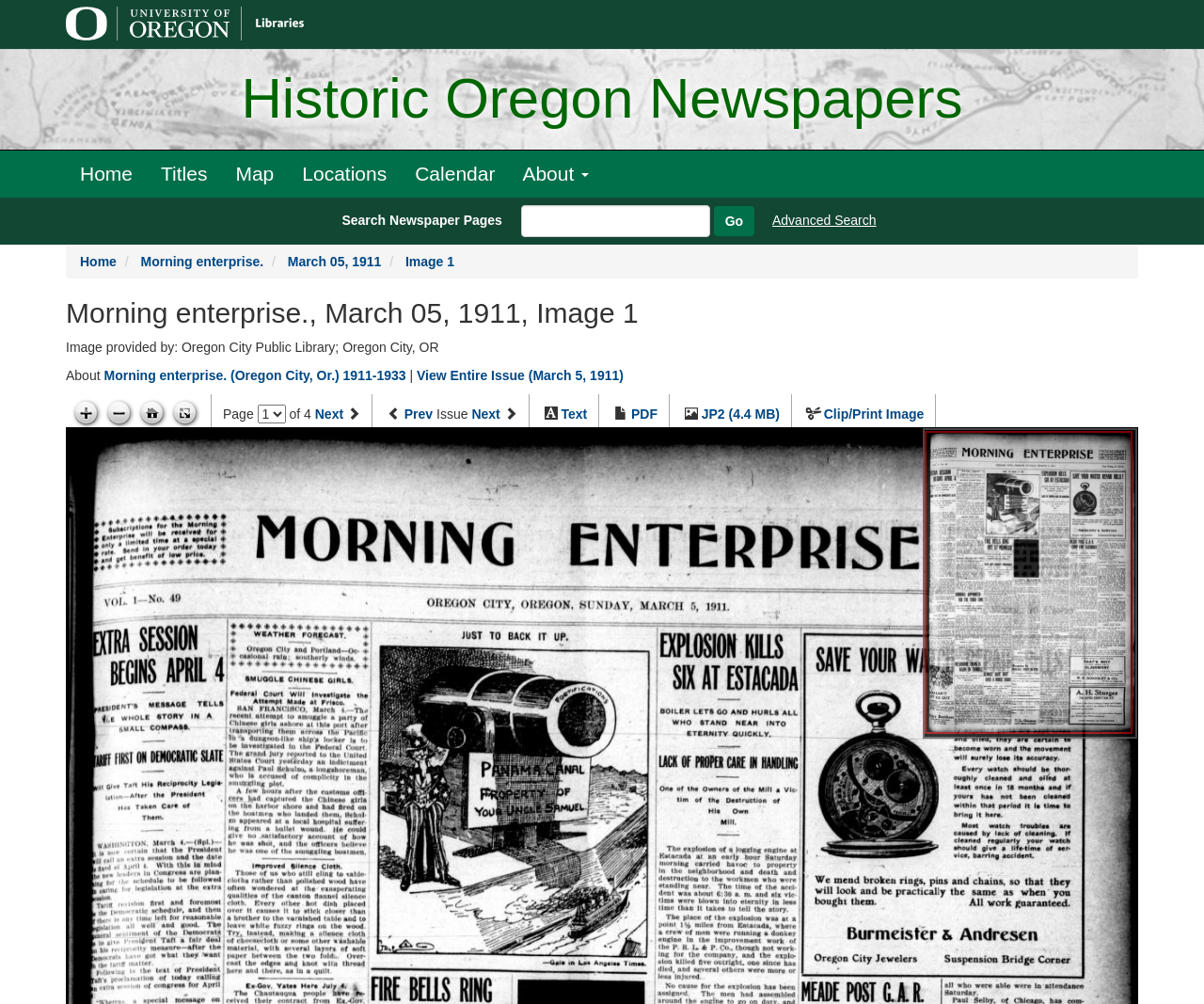Pinpoint the bounding box coordinates of the area that must be clicked to complete this instruction: "Search for something".

None